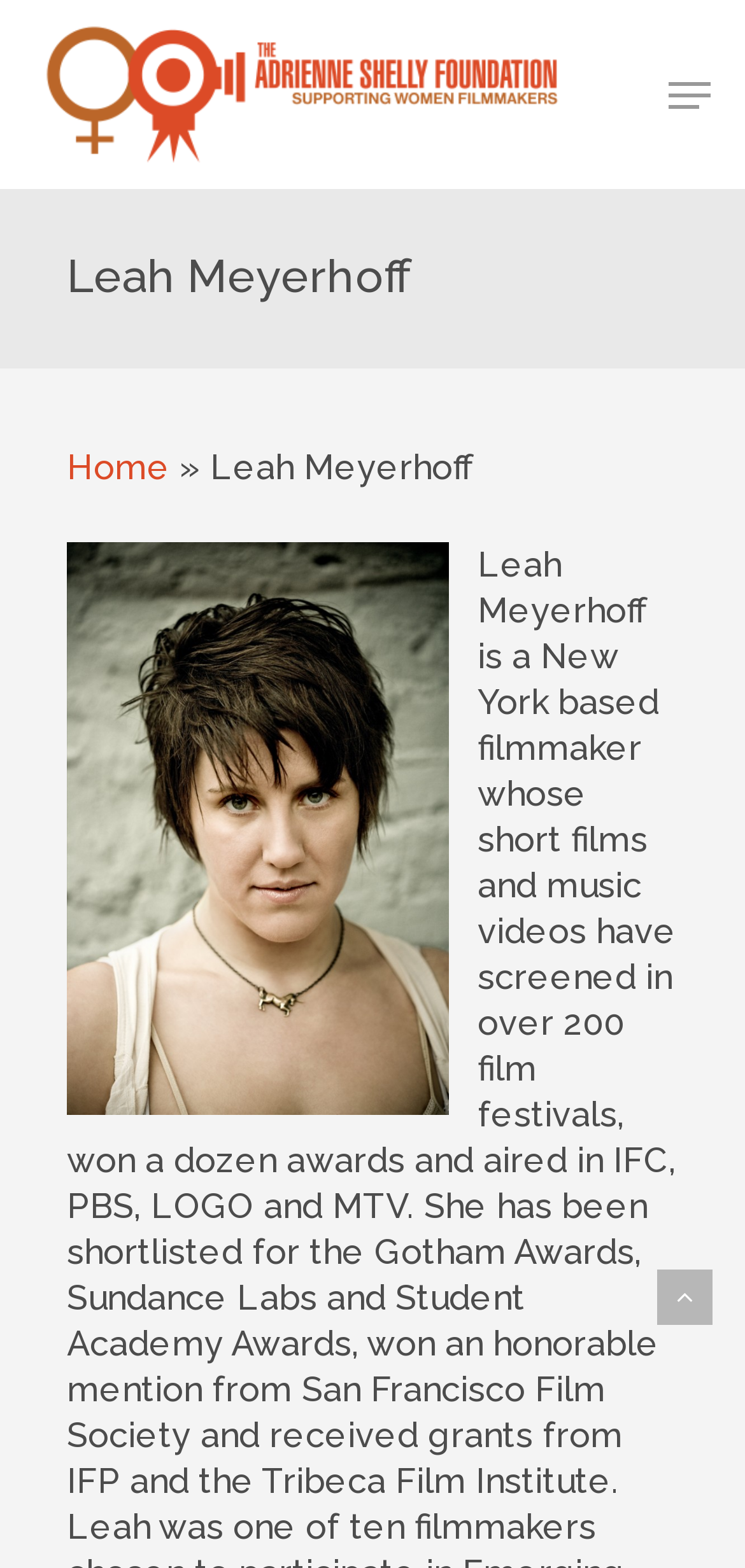Generate an in-depth caption that captures all aspects of the webpage.

The webpage is about Leah Meyerhoff, a New York-based filmmaker. At the top right corner, there is a search bar with a textbox and a static text "Hit enter to search or ESC to close". Below the search bar, there are two links: one is an empty link, and the other is a link to the Adrienne Shelly Foundation, accompanied by an image with the same name.

On the top left, there is a heading "Leah Meyerhoff" in a prominent position. Below it, there is a navigation menu with links to different sections, including "Home", "Our Board", "Our Grants", "Recipients", "How To Apply", "Current Awards", "Media", "Video Gallery", "Photo Galleries", "FAQ’s", "News", "Contact", and "Donate". These links are arranged in a vertical column, with the "Home" link at the top and the "Donate" link at the bottom.

There are also two social media links, represented by icons, located at the bottom of the navigation menu.